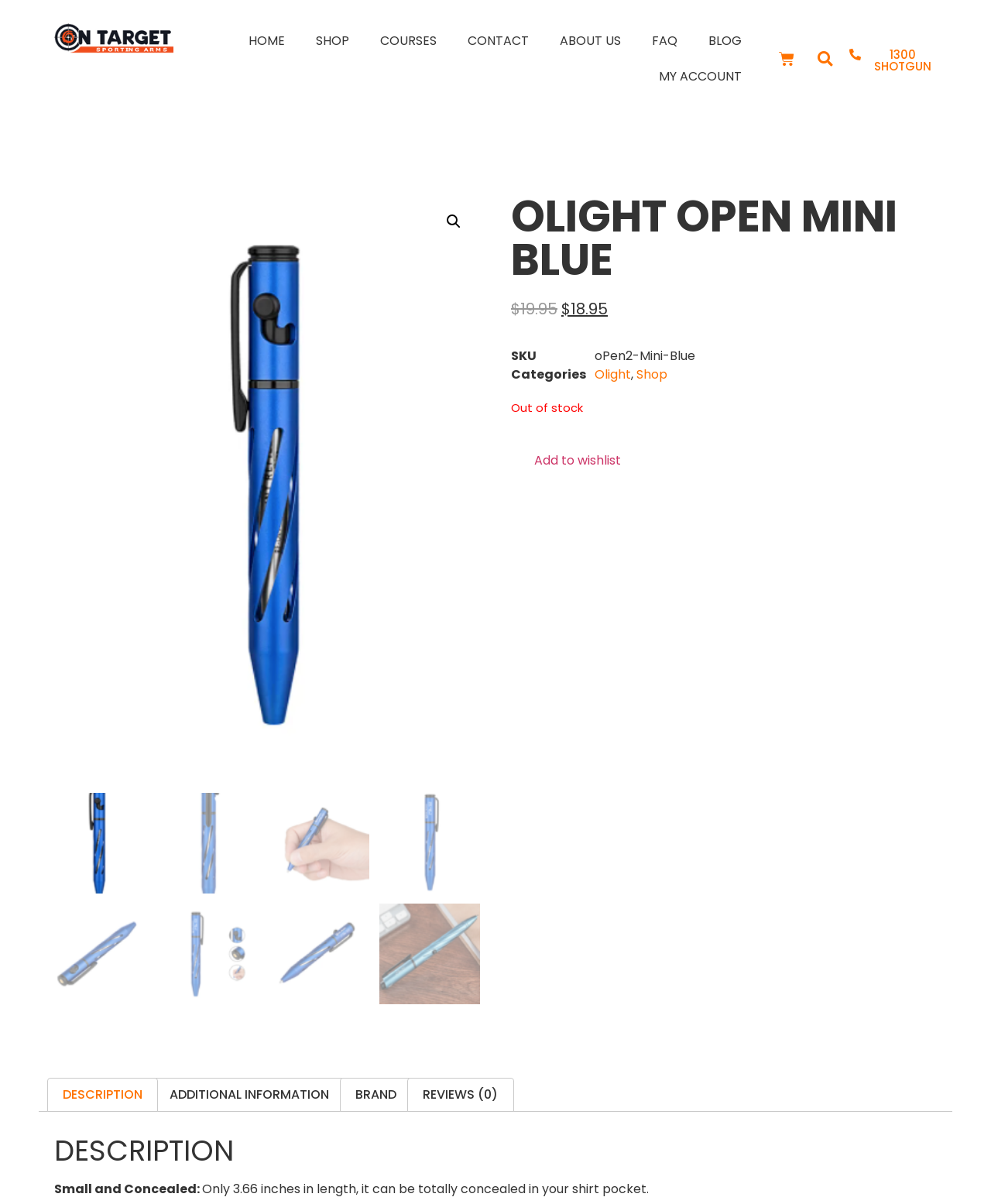Please specify the bounding box coordinates in the format (top-left x, top-left y, bottom-right x, bottom-right y), with all values as floating point numbers between 0 and 1. Identify the bounding box of the UI element described by: Shop

[0.303, 0.019, 0.368, 0.049]